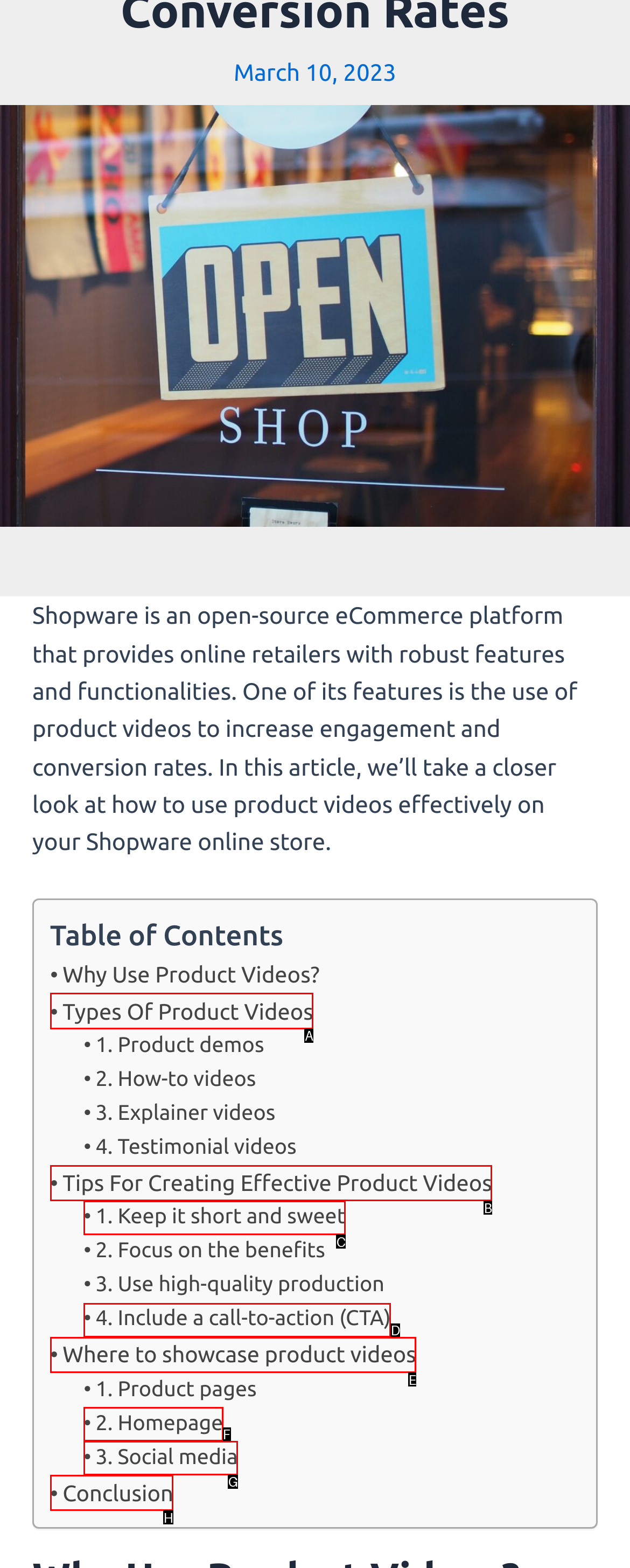Select the option that fits this description: 2. Homepage
Answer with the corresponding letter directly.

F